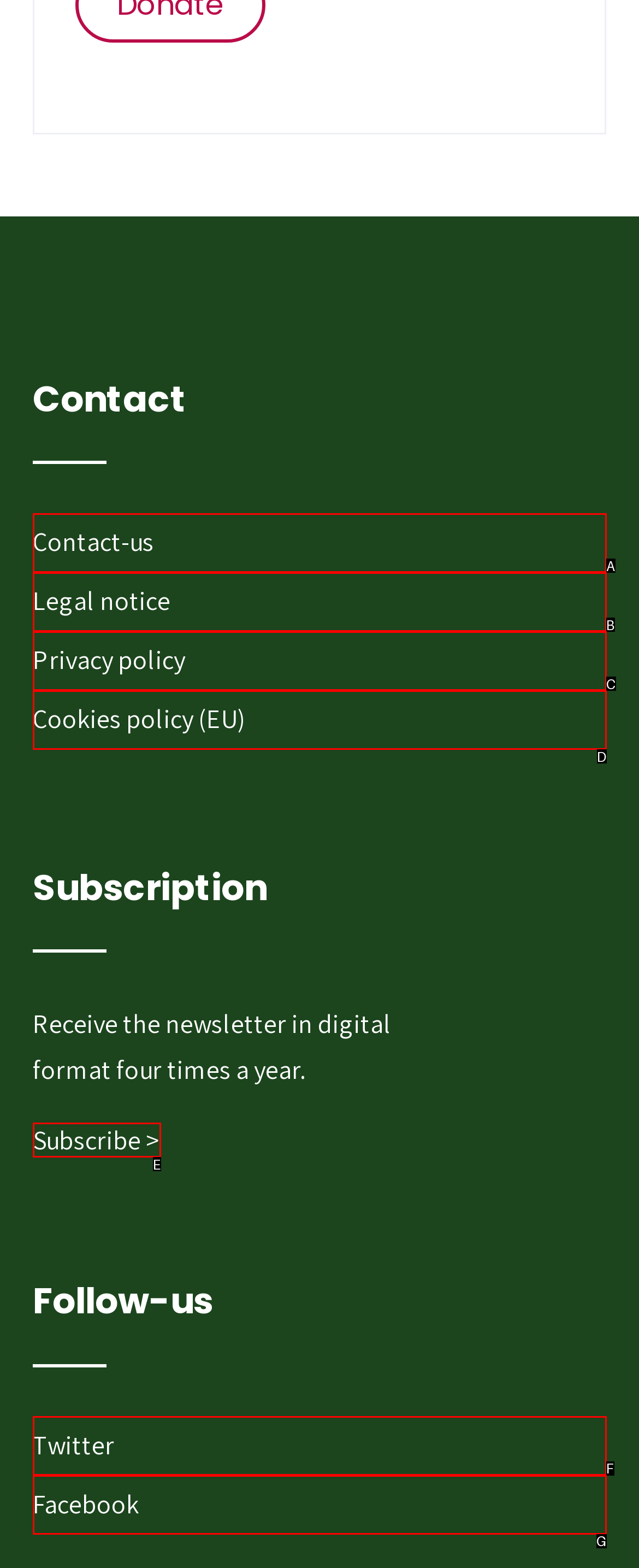With the description: Twitter, find the option that corresponds most closely and answer with its letter directly.

F